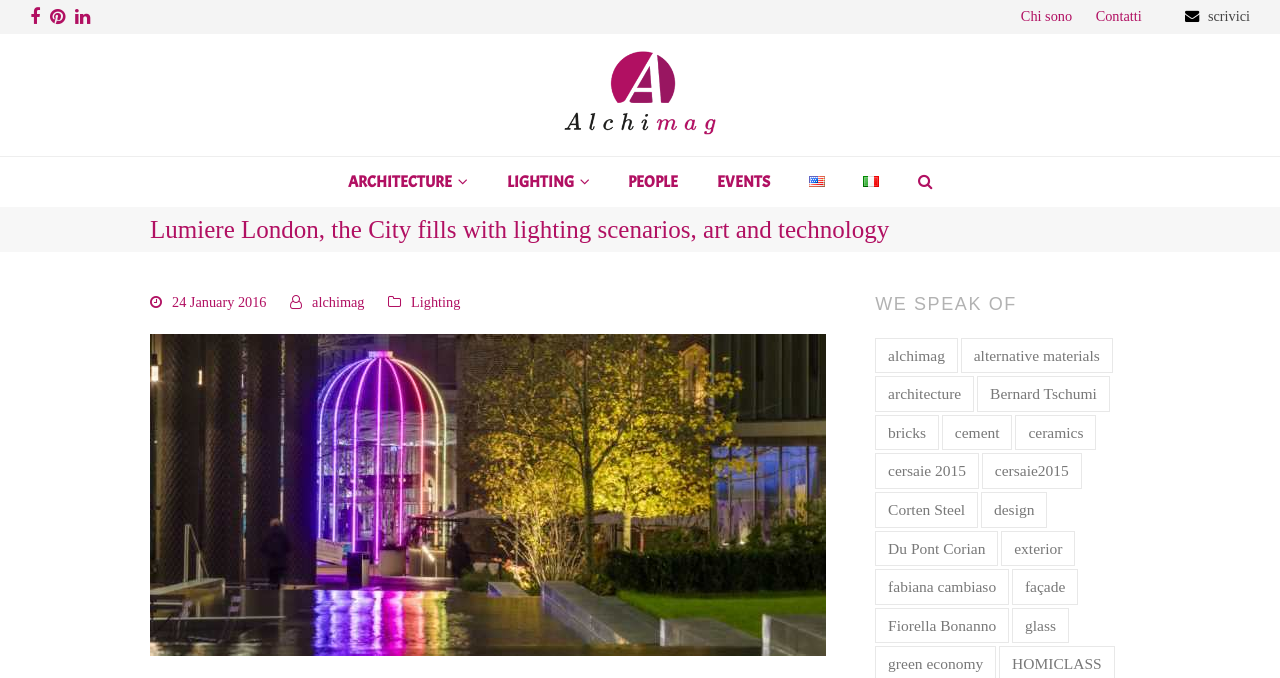What is the language of the webpage?
Answer the question with a detailed explanation, including all necessary information.

I found the answer by looking at the navigation menu, where I saw links for 'English' and 'Italiano'. This suggests that the webpage is available in both English and Italian languages.